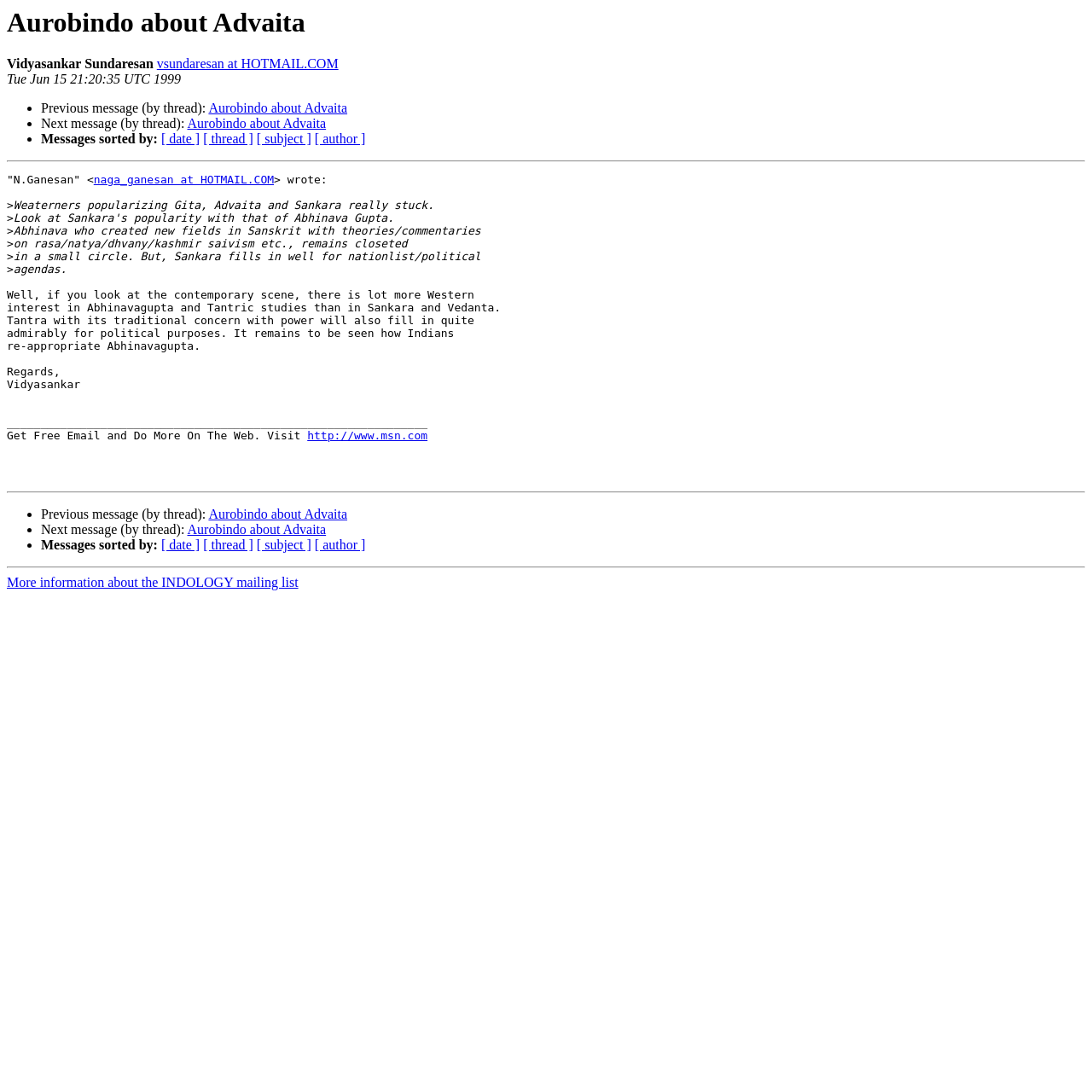Explain the webpage in detail.

This webpage appears to be an archived email thread from the INDOLOGY mailing list. At the top, there is a heading that reads "Aurobindo about Advaita" and is centered near the top of the page. Below this heading, there is a line of text that displays the author's name, "Vidyasankar Sundaresan", and their email address, "vsundaresan at HOTMAIL.COM". 

To the right of the author's information, there is a timestamp that reads "Tue Jun 15 21:20:35 UTC 1999". Below this, there are three bullet points with links to previous and next messages in the thread, as well as a link to sort messages by date, thread, subject, or author.

The main content of the email is a message from "N.Ganesan" <naga_ganesan at HOTMAIL.COM>, which discusses the popularity of Advaita and Sankara in Western circles, and how Abhinavagupta's works are being re-appropriated by Indians. The message is divided into several paragraphs, with the text flowing from top to bottom and left to right.

At the bottom of the page, there are three horizontal separators, each followed by a set of bullet points with links to previous and next messages in the thread, as well as links to sort messages by date, thread, subject, or author. There is also a link to get more information about the INDOLOGY mailing list.